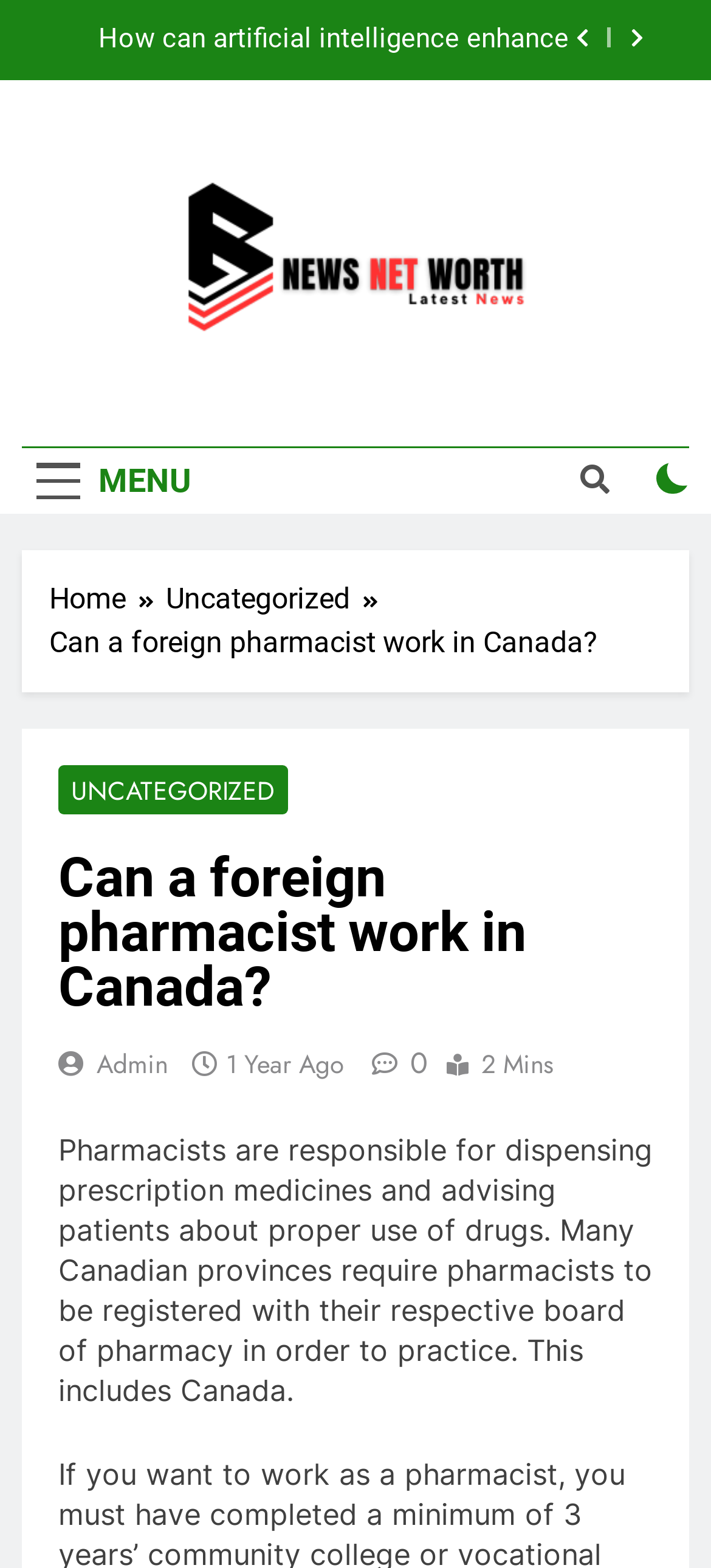Provide a thorough description of this webpage.

The webpage appears to be an article or blog post discussing the topic of foreign pharmacists working in Canada. At the top right corner, there are three buttons: two with icons and one labeled "MENU". Below these buttons, there is a checkbox and another button with an icon.

On the left side of the page, there is a navigation section labeled "Breadcrumbs" with three links: "Home", "Uncategorized", and a static text "Can a foreign pharmacist work in Canada?".

The main content of the page is divided into two sections. The first section has a heading "Can a foreign pharmacist work in Canada?" and contains several links, including "UNCATEGORIZED", "Admin", and "1 Year Ago" with a timestamp. There is also an icon and a static text "2 Mins".

The second section is a block of text that summarizes the role of pharmacists, stating that they are responsible for dispensing prescription medicines and advising patients about proper use of drugs. It also mentions that many Canadian provinces require pharmacists to be registered with their respective board of pharmacy in order to practice.